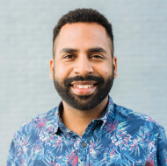What is Johann involved in?
Your answer should be a single word or phrase derived from the screenshot.

innovative discussions and projects